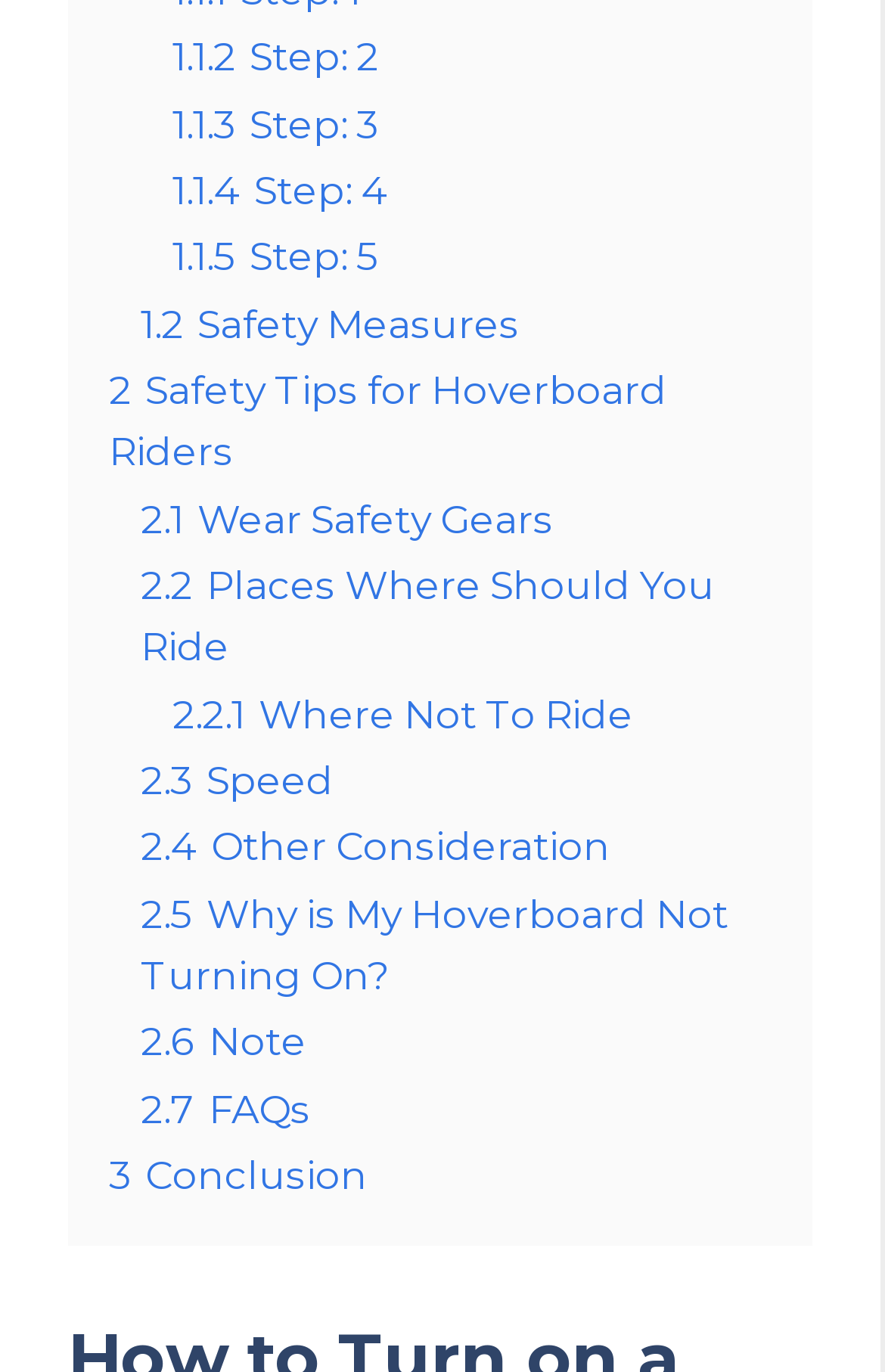Highlight the bounding box coordinates of the region I should click on to meet the following instruction: "Click on Step: 2".

[0.195, 0.023, 0.428, 0.058]